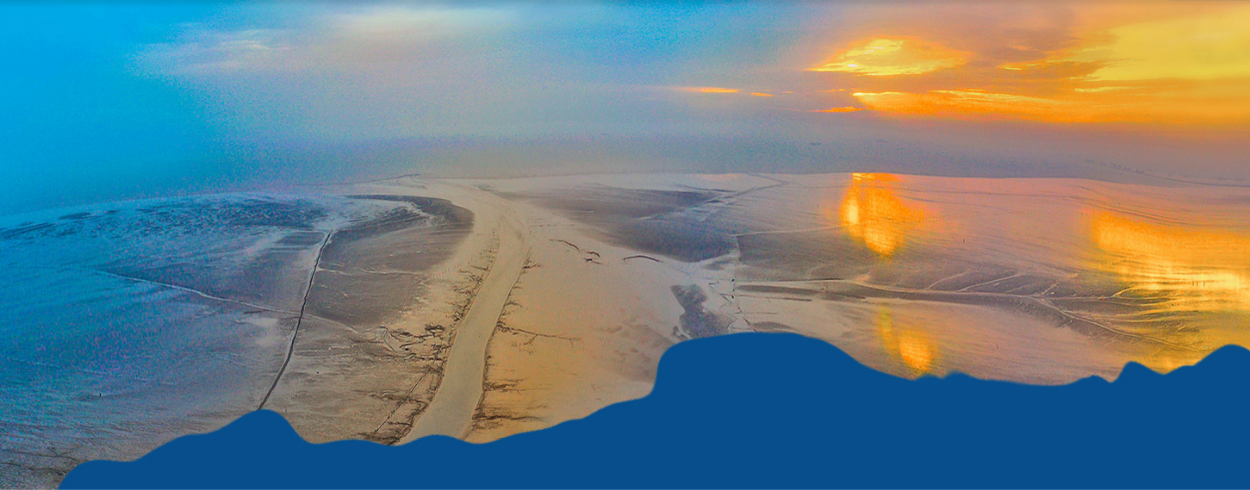What type of birds can be found in this wetland?
Please utilize the information in the image to give a detailed response to the question.

The caption highlights the wetland's natural features that make it a vital habitat for various bird species, including flamingos, which are specifically mentioned as an example.